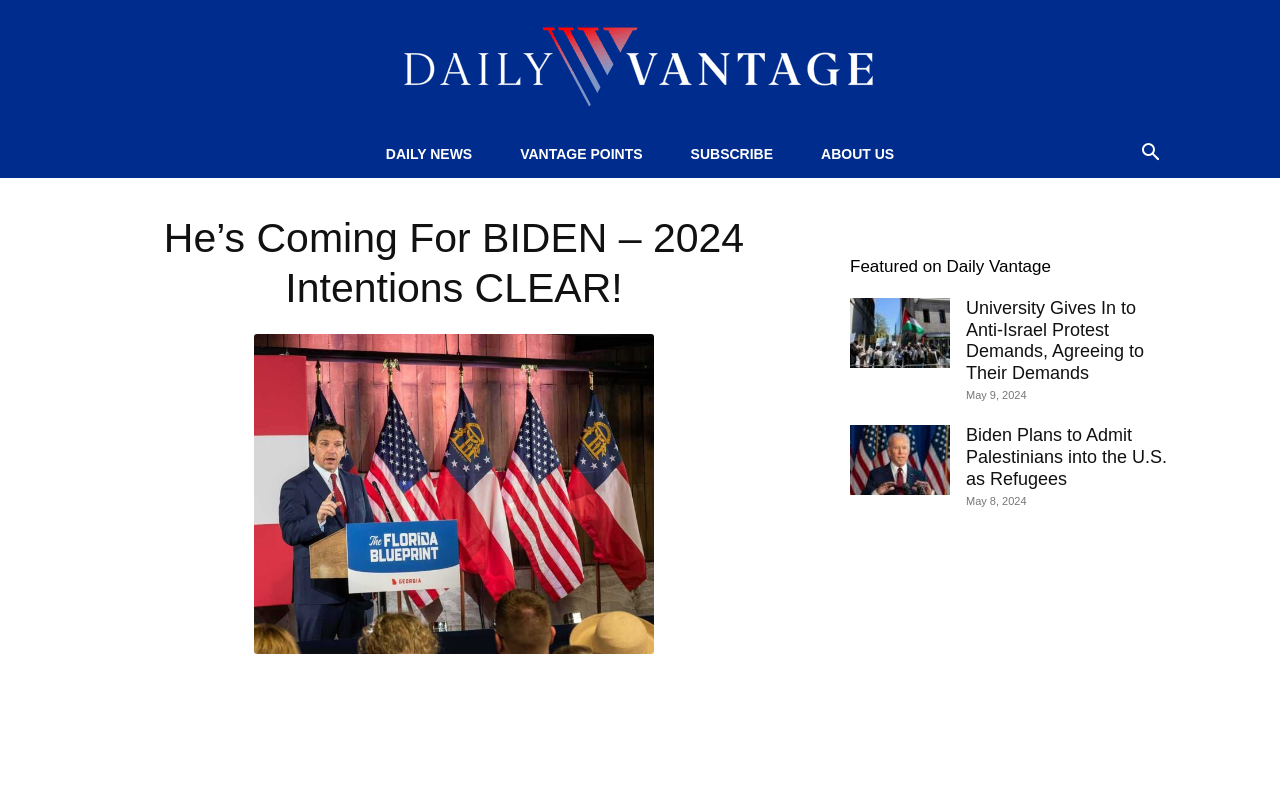Show the bounding box coordinates for the HTML element as described: "Subscribe".

[0.521, 0.165, 0.623, 0.226]